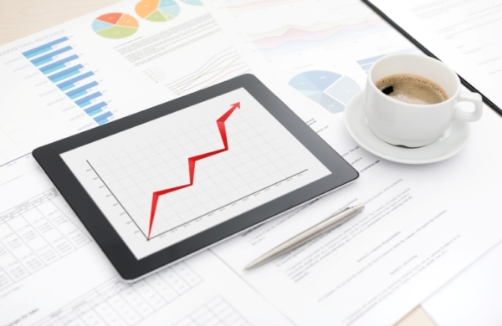What type of businesses does Precision SEO Marketing aim to help?
Based on the screenshot, respond with a single word or phrase.

Small and medium-sized businesses